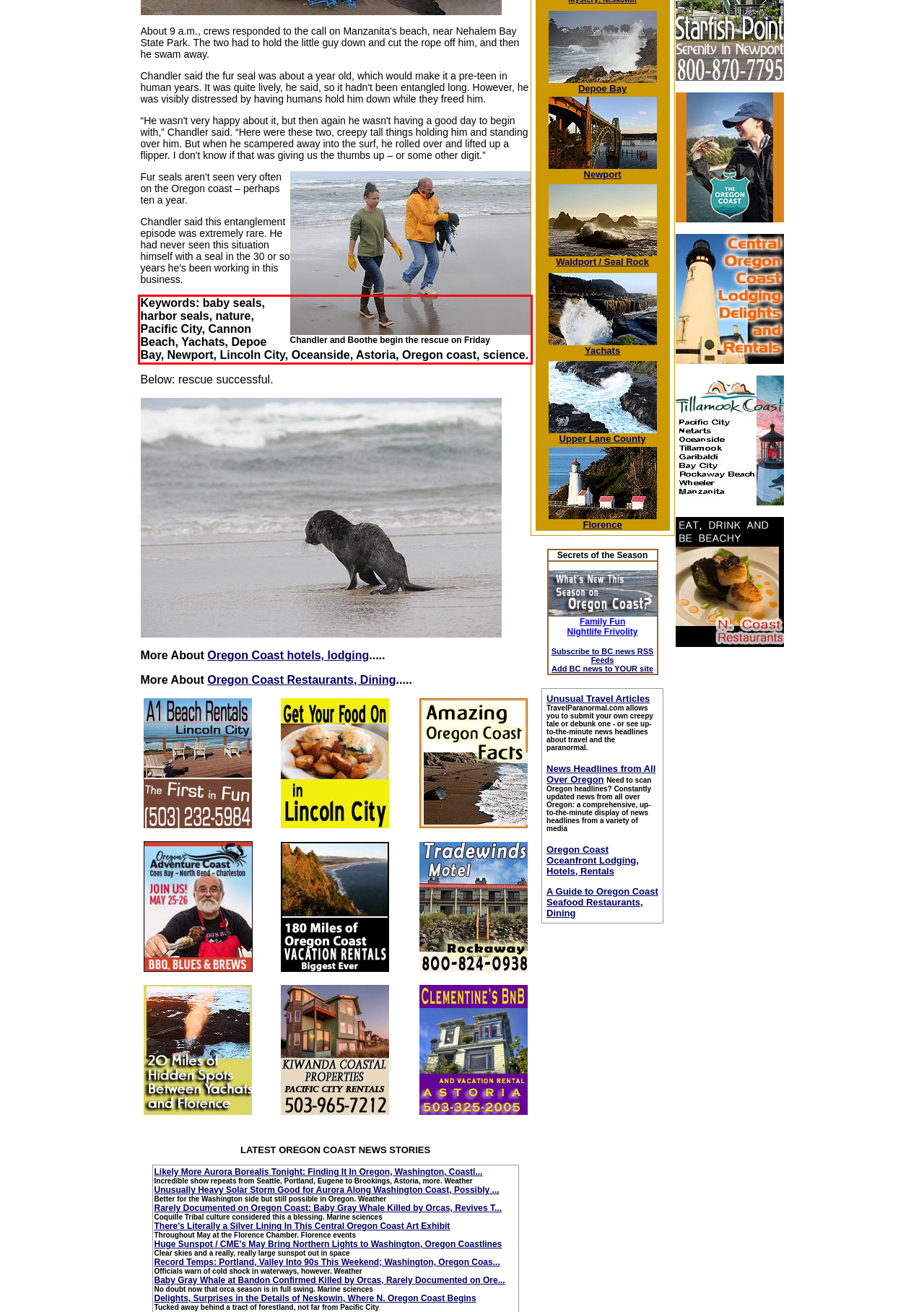Locate the red bounding box in the provided webpage screenshot and use OCR to determine the text content inside it.

Keywords: baby seals, harbor seals, nature, Pacific City, Cannon Beach, Yachats, Depoe Bay, Newport, Lincoln City, Oceanside, Astoria, Oregon coast, science.